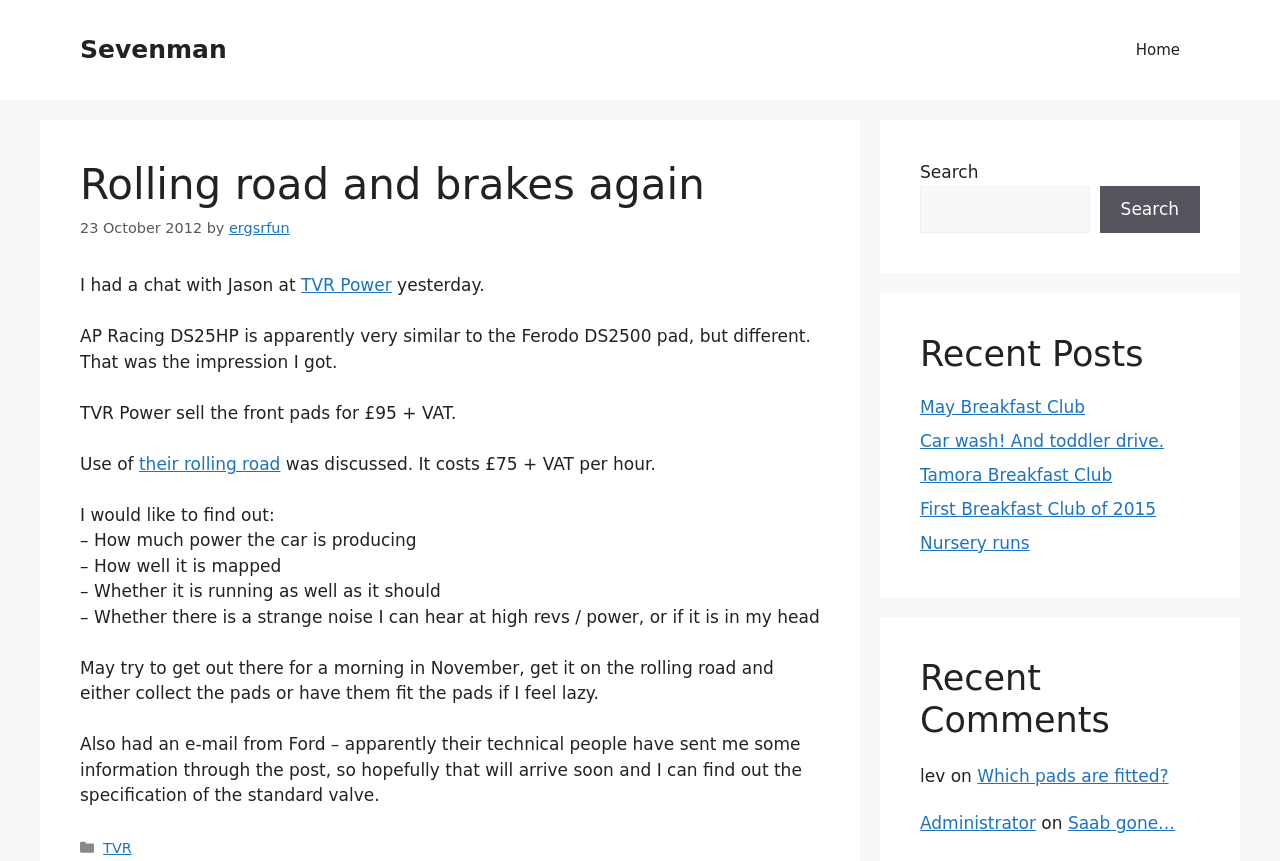Summarize the webpage in an elaborate manner.

This webpage appears to be a blog post titled "Rolling road and brakes again – Sevenman". At the top, there is a banner with a link to the site's homepage, "Sevenman", and a navigation menu with a link to "Home". Below the banner, there is a heading with the title of the post, followed by the date "23 October 2012" and the author's name, "ergsrfun".

The main content of the post is a series of paragraphs discussing the author's experience with a rolling road and brakes. The text is divided into several sections, with headings and links to other related topics. There are five links to other websites or pages, including "TVR Power" and "their rolling road".

To the right of the main content, there is a complementary section with a search box and a list of recent posts, including "May Breakfast Club", "Car wash! And toddler drive.", and "Tamora Breakfast Club". Below the recent posts, there is a list of recent comments.

At the bottom of the page, there is a footer section with links to other pages, including "Which pads are fitted?" and "Saab gone…". The footer also includes the text "lev on" and "Administrator on".